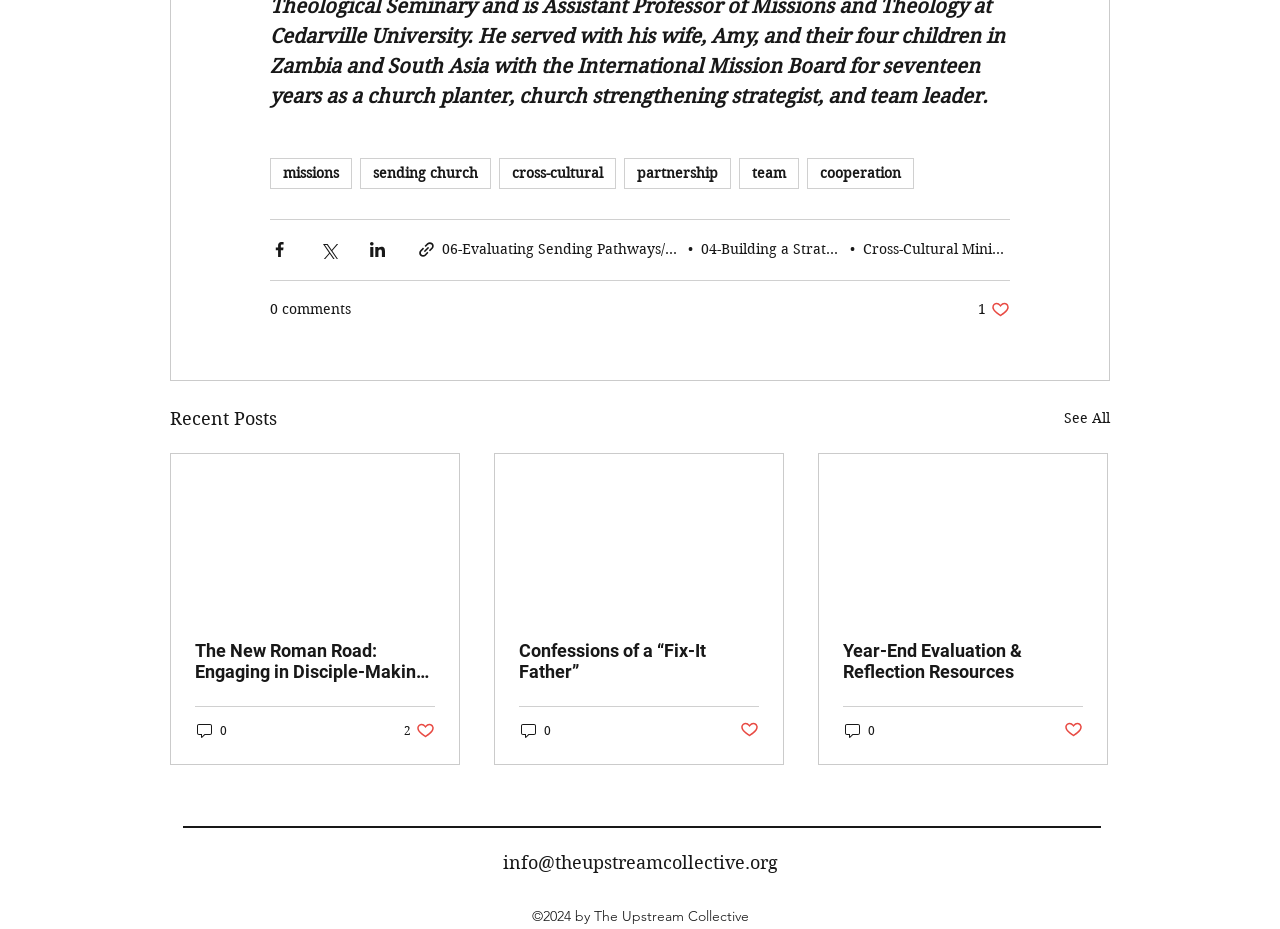Please find the bounding box coordinates of the element that needs to be clicked to perform the following instruction: "Follow on Twitter". The bounding box coordinates should be four float numbers between 0 and 1, represented as [left, top, right, bottom].

[0.445, 0.947, 0.461, 0.968]